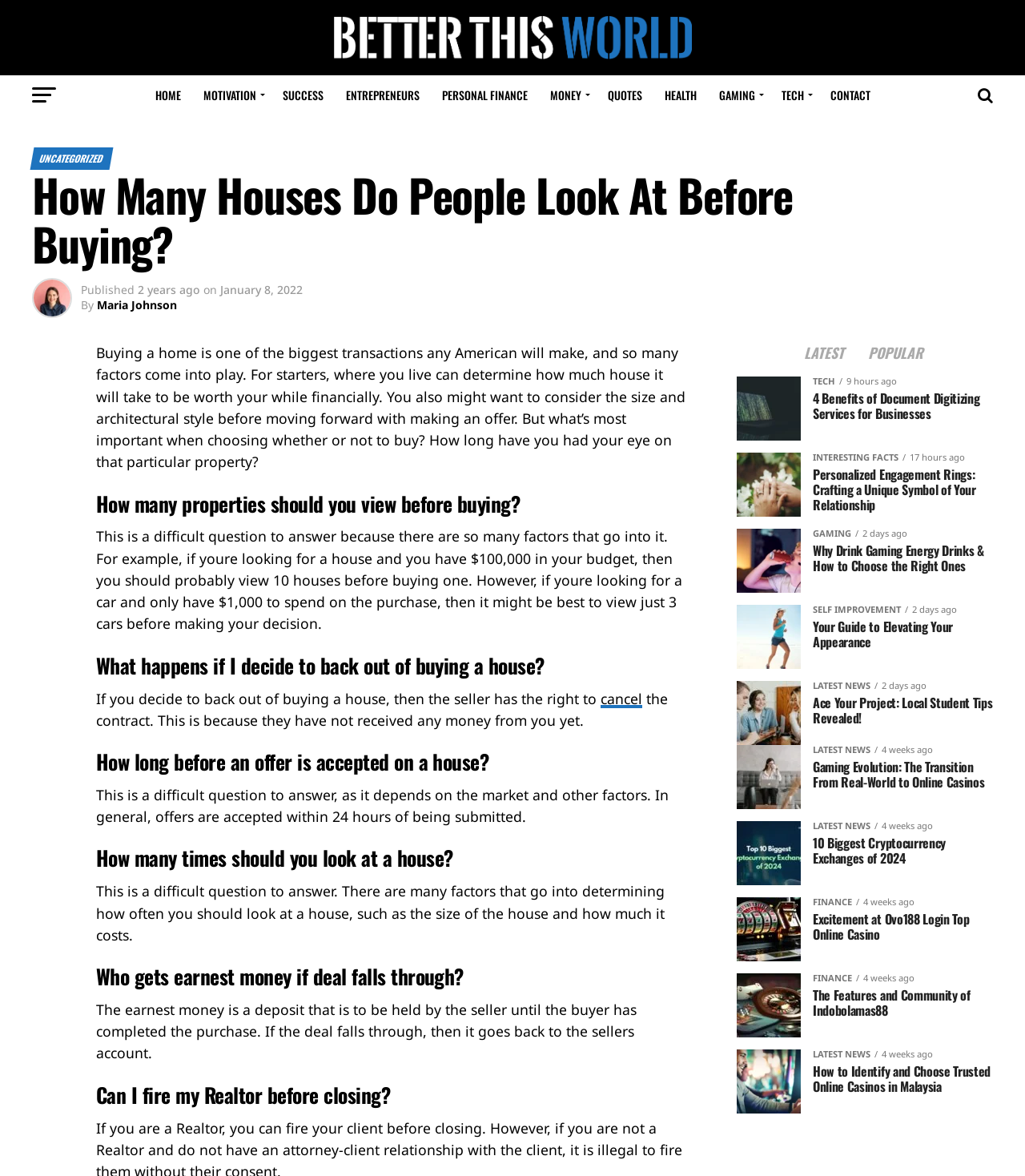Find the bounding box coordinates for the HTML element described in this sentence: "Maria Johnson". Provide the coordinates as four float numbers between 0 and 1, in the format [left, top, right, bottom].

[0.095, 0.253, 0.173, 0.266]